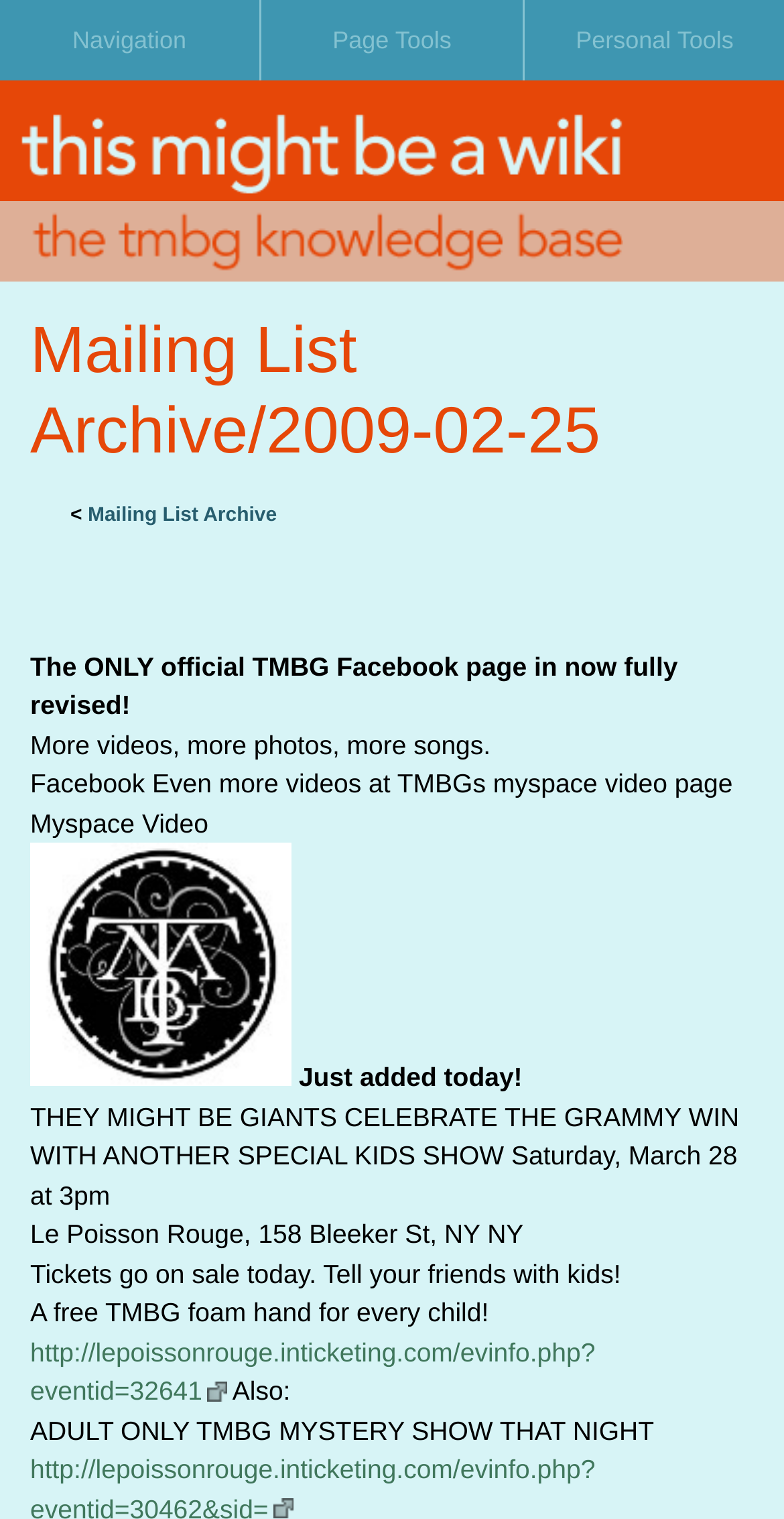Indicate the bounding box coordinates of the clickable region to achieve the following instruction: "Click on the link to the main page."

[0.0, 0.06, 0.33, 0.093]